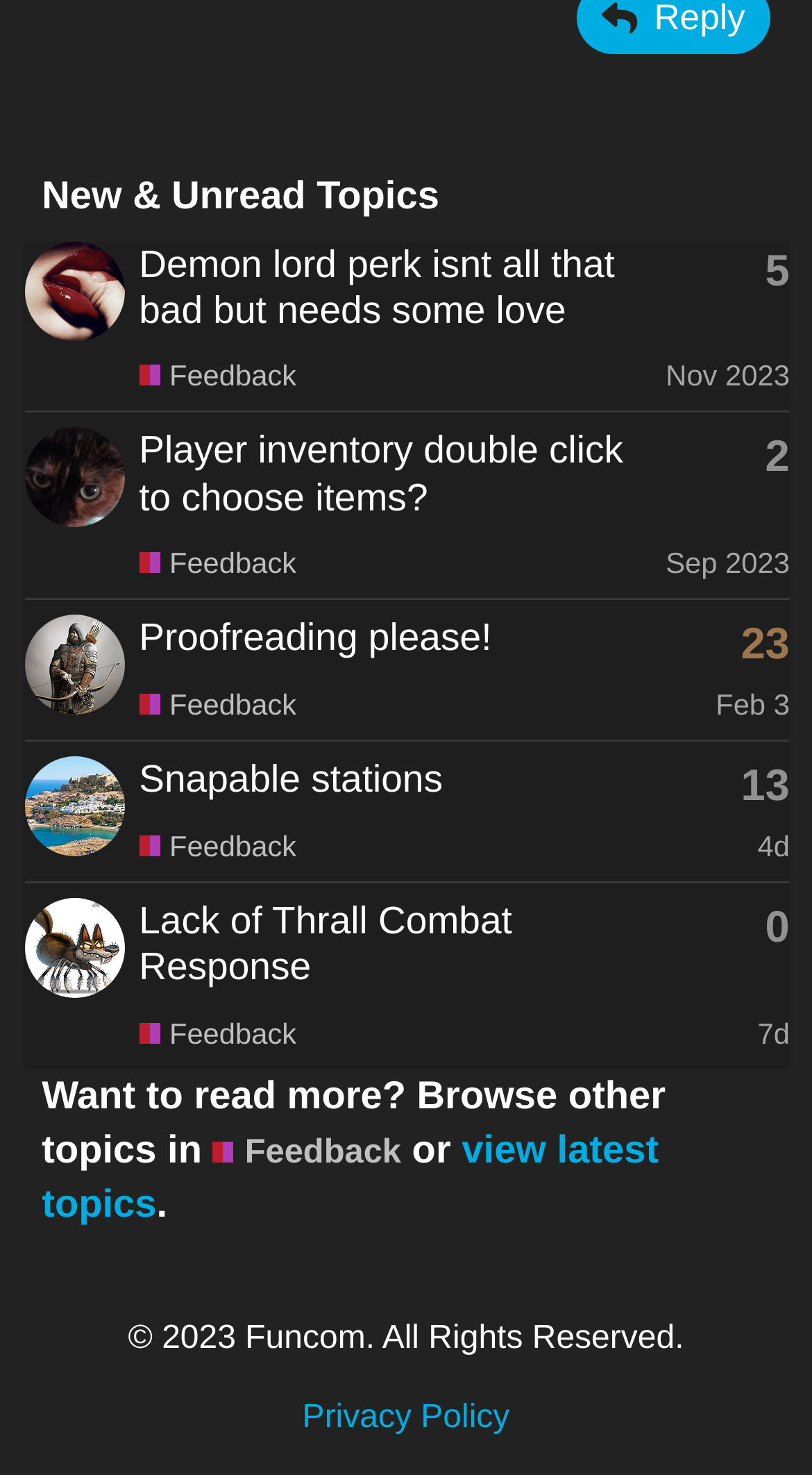Please identify the bounding box coordinates of the element I should click to complete this instruction: 'Create a new topic'. The coordinates should be given as four float numbers between 0 and 1, like this: [left, top, right, bottom].

[0.171, 0.244, 0.365, 0.267]